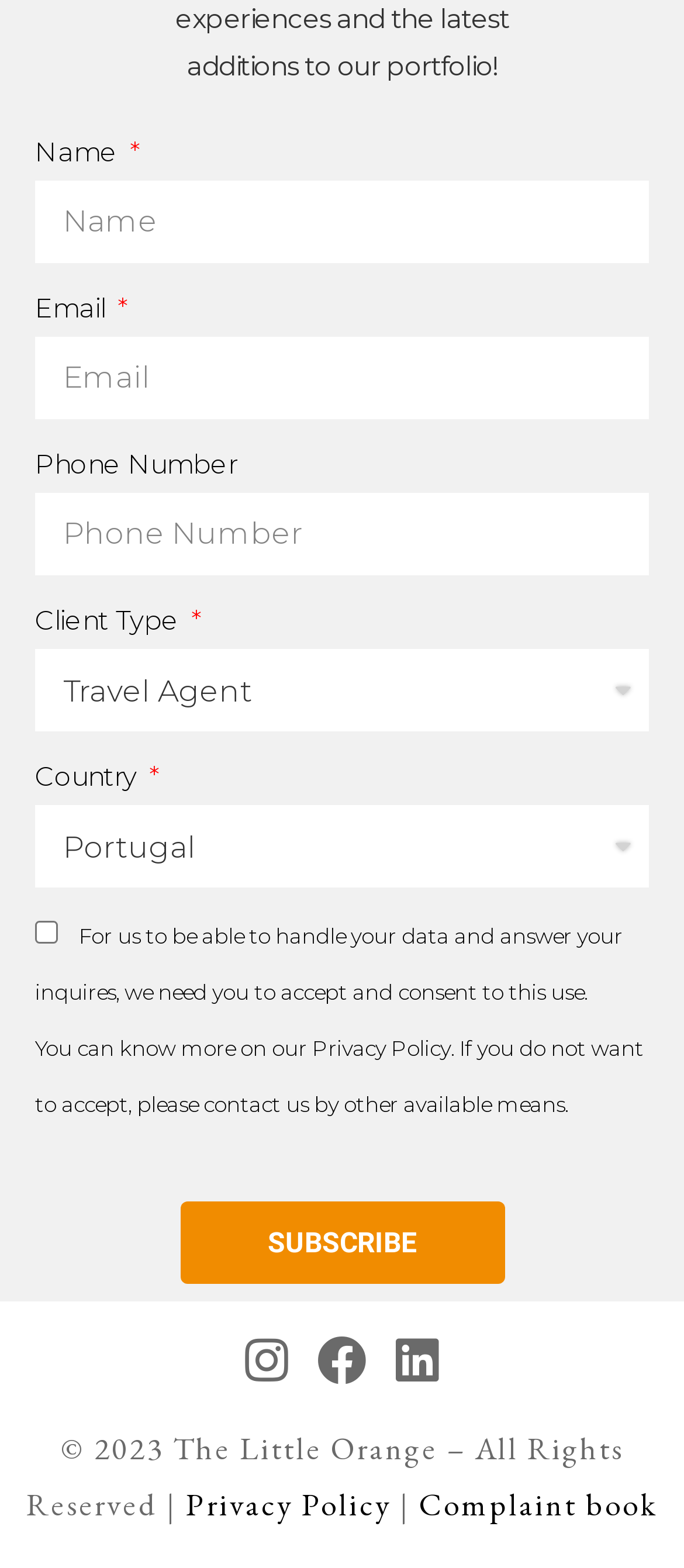Carefully observe the image and respond to the question with a detailed answer:
Is the phone number field required?

The phone number field is located below the 'Email' field and does not have an asterisk (*) symbol next to it, indicating that it is not a required field. This means that users can choose to input their phone number or leave it blank.